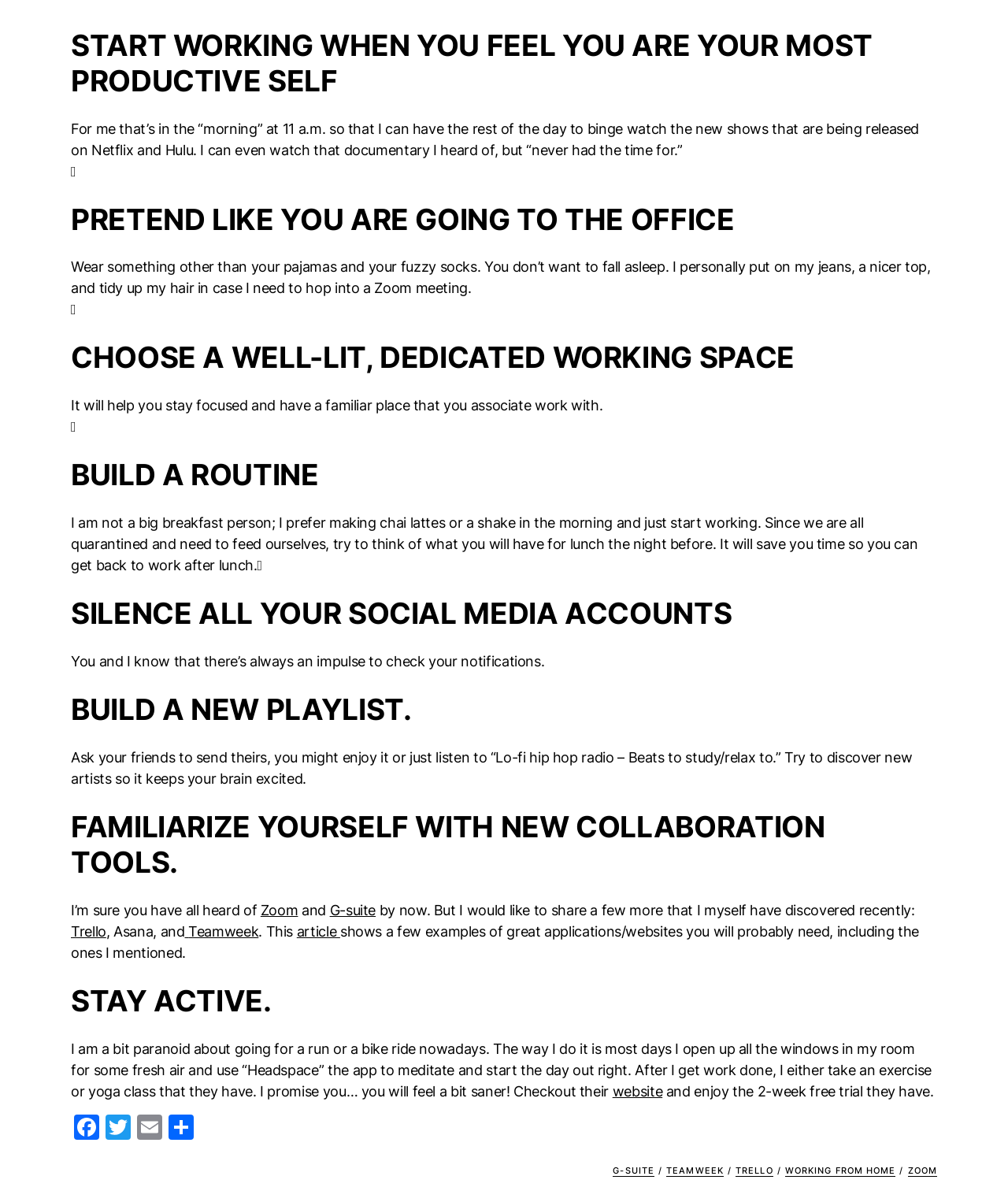Identify the bounding box coordinates of the section to be clicked to complete the task described by the following instruction: "Check out the Trello link". The coordinates should be four float numbers between 0 and 1, formatted as [left, top, right, bottom].

[0.07, 0.768, 0.105, 0.782]